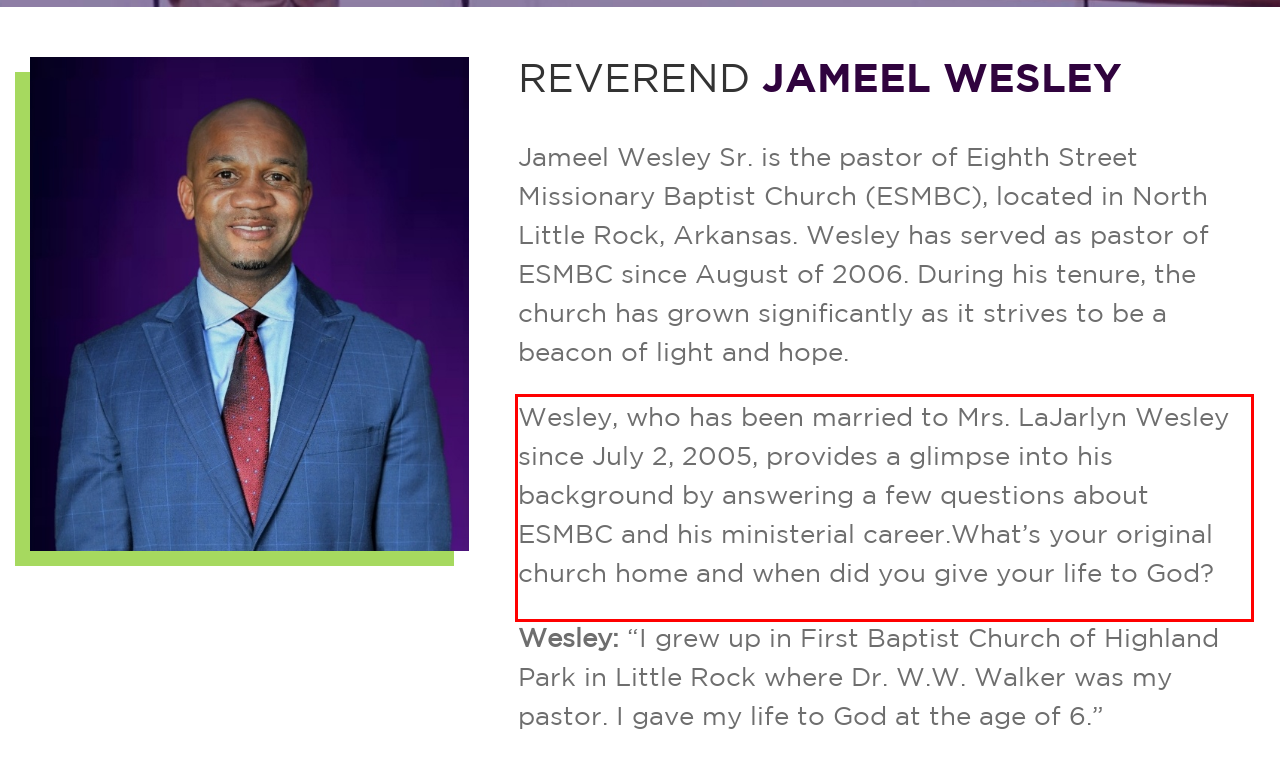Using the provided screenshot of a webpage, recognize the text inside the red rectangle bounding box by performing OCR.

Wesley, who has been married to Mrs. LaJarlyn Wesley since July 2, 2005, provides a glimpse into his background by answering a few questions about ESMBC and his ministerial career.What’s your original church home and when did you give your life to God?